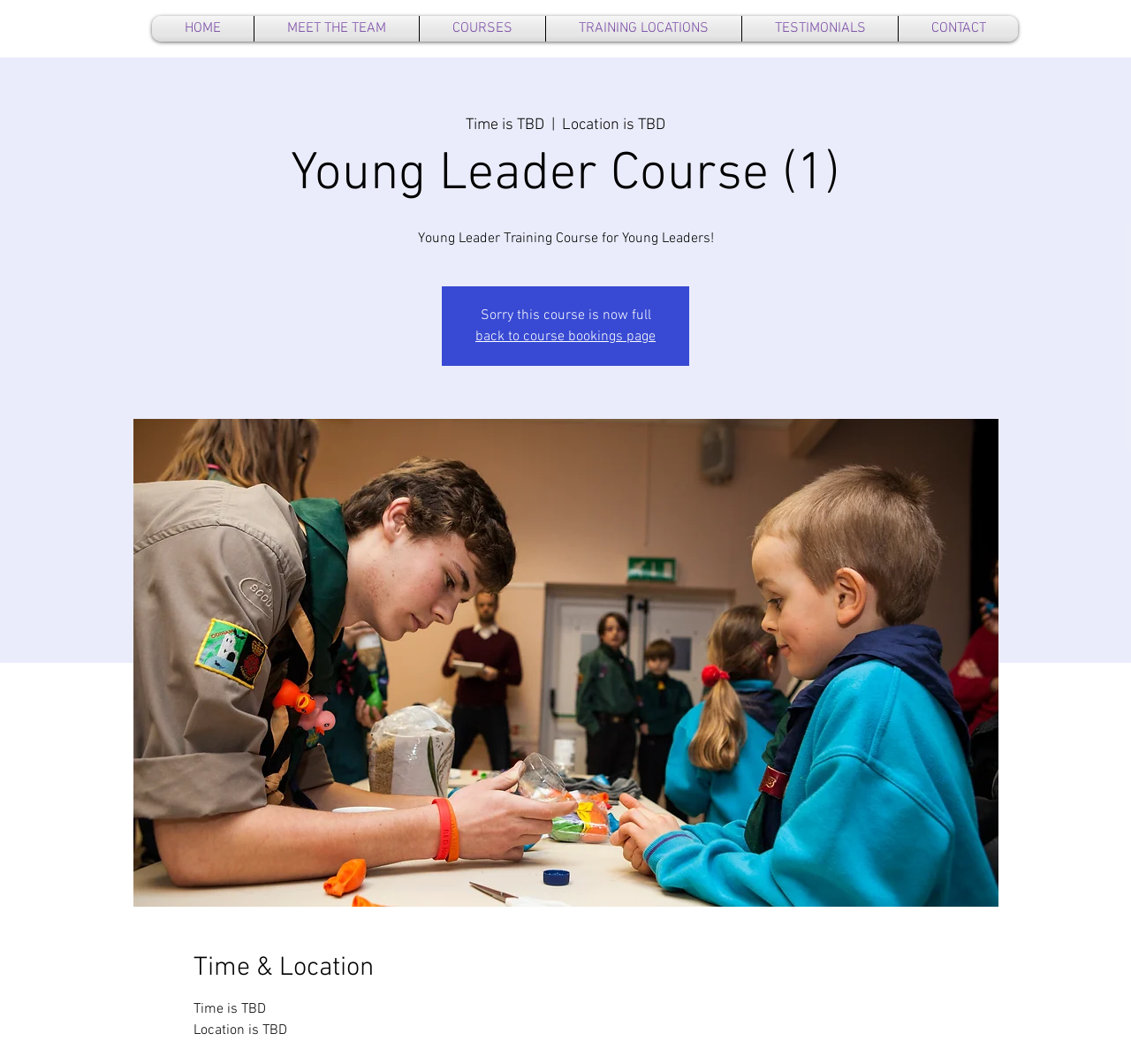Please determine the bounding box coordinates for the UI element described as: "TESTIMONIALS".

[0.656, 0.015, 0.794, 0.039]